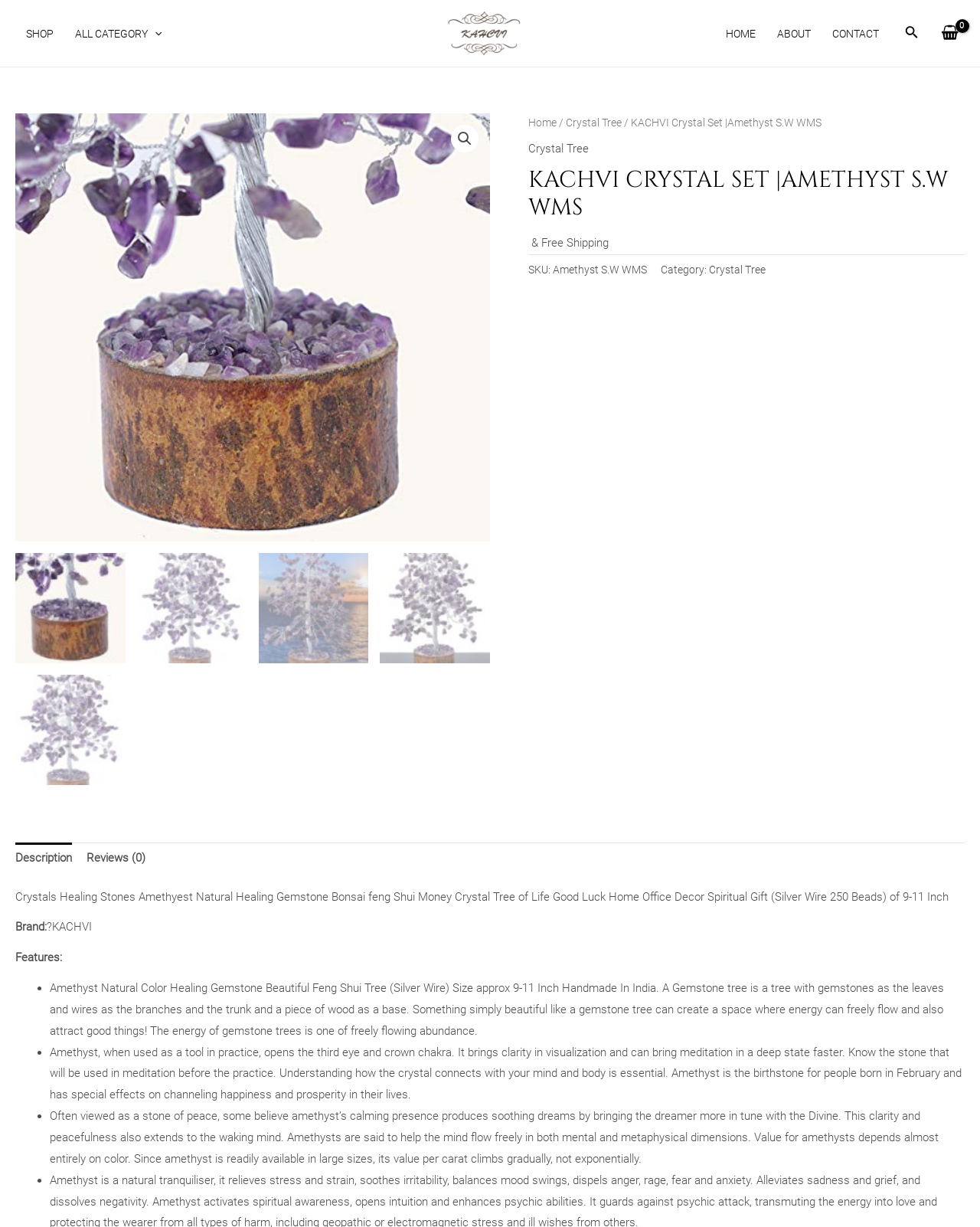Locate the bounding box of the UI element described by: "parent_node: ALL CATEGORY aria-label="Menu Toggle"" in the given webpage screenshot.

[0.151, 0.002, 0.165, 0.052]